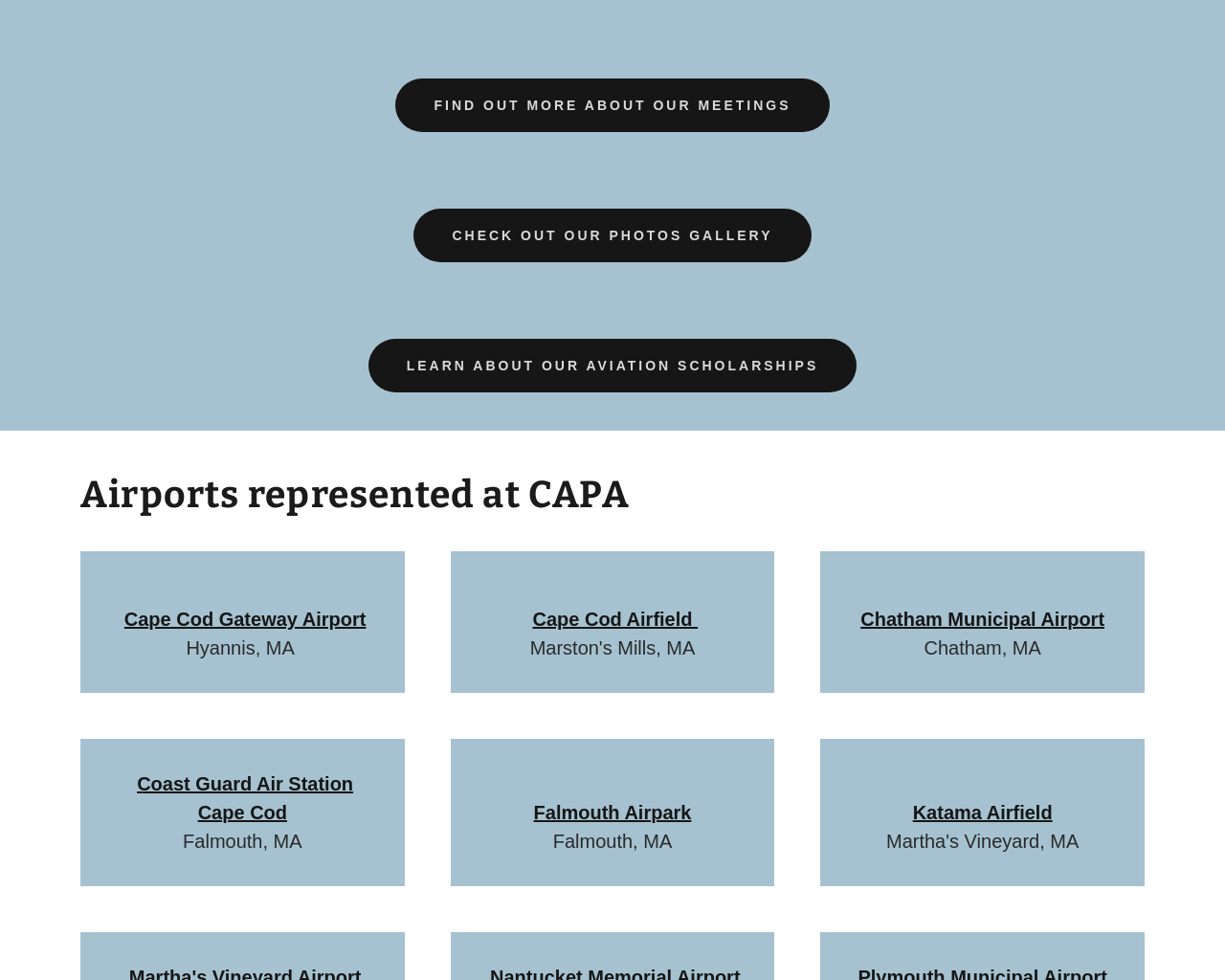Find the bounding box coordinates corresponding to the UI element with the description: "PORTABLES". The coordinates should be formatted as [left, top, right, bottom], with values as floats between 0 and 1.

None